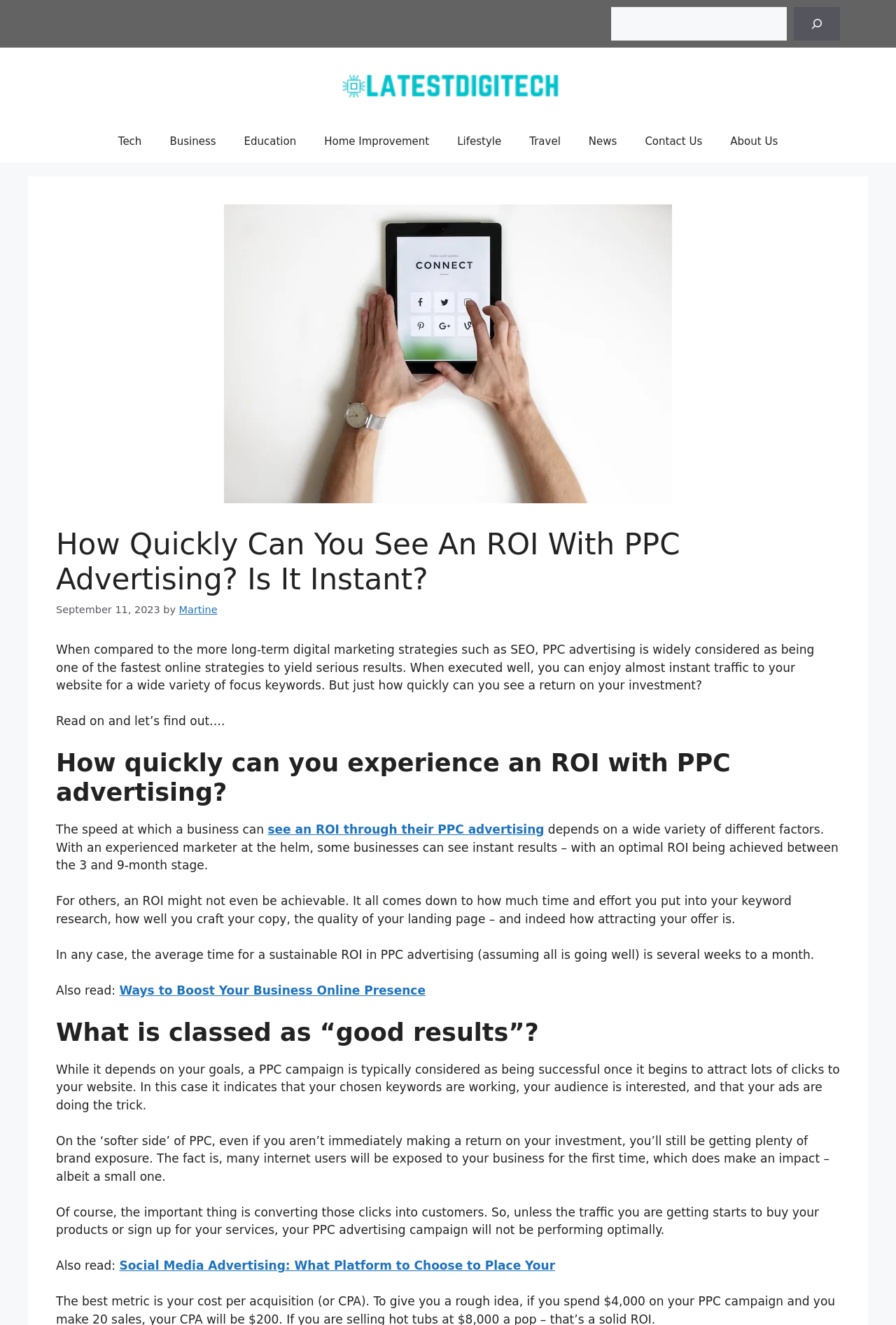What is the topic of the article?
Look at the image and construct a detailed response to the question.

I determined the topic of the article by reading the heading and the content of the article, which discusses the return on investment of PPC advertising and how quickly it can yield results.